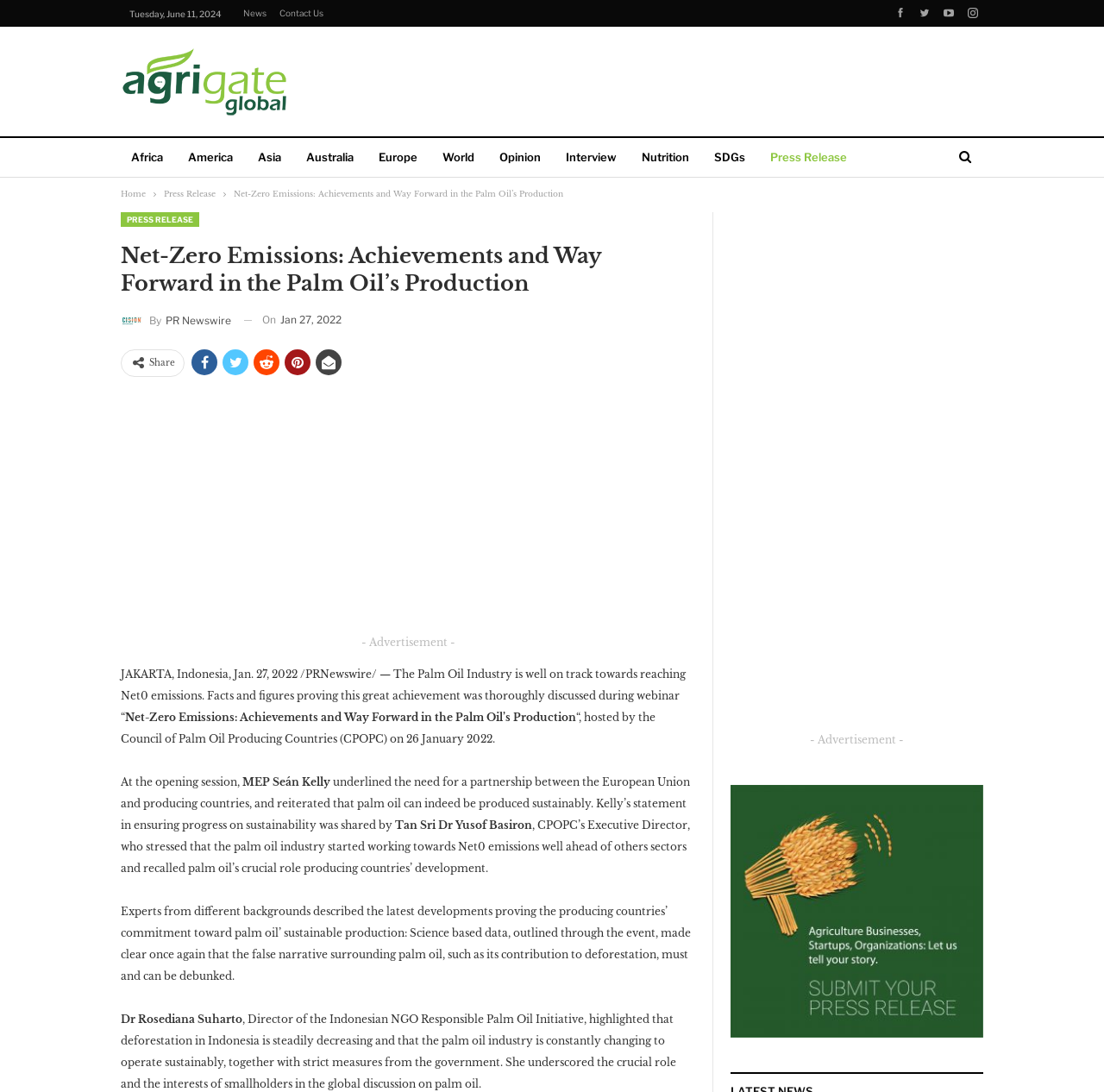Determine the bounding box coordinates for the region that must be clicked to execute the following instruction: "Click on the 'By PR Newswire' link".

[0.109, 0.283, 0.209, 0.304]